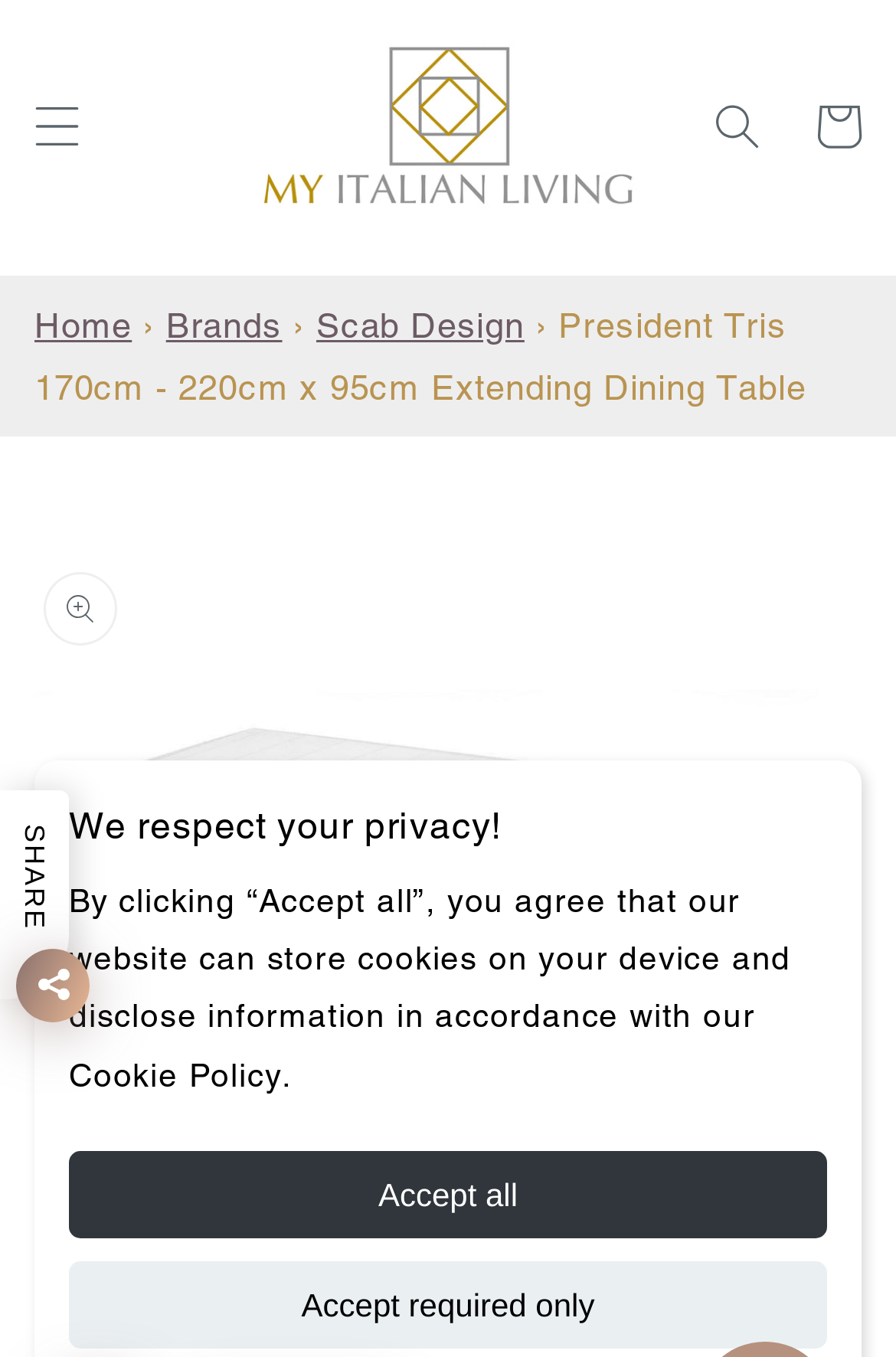Can you find and generate the webpage's heading?

President Tris 170cm - 220cm x 95cm Extending Dining Table